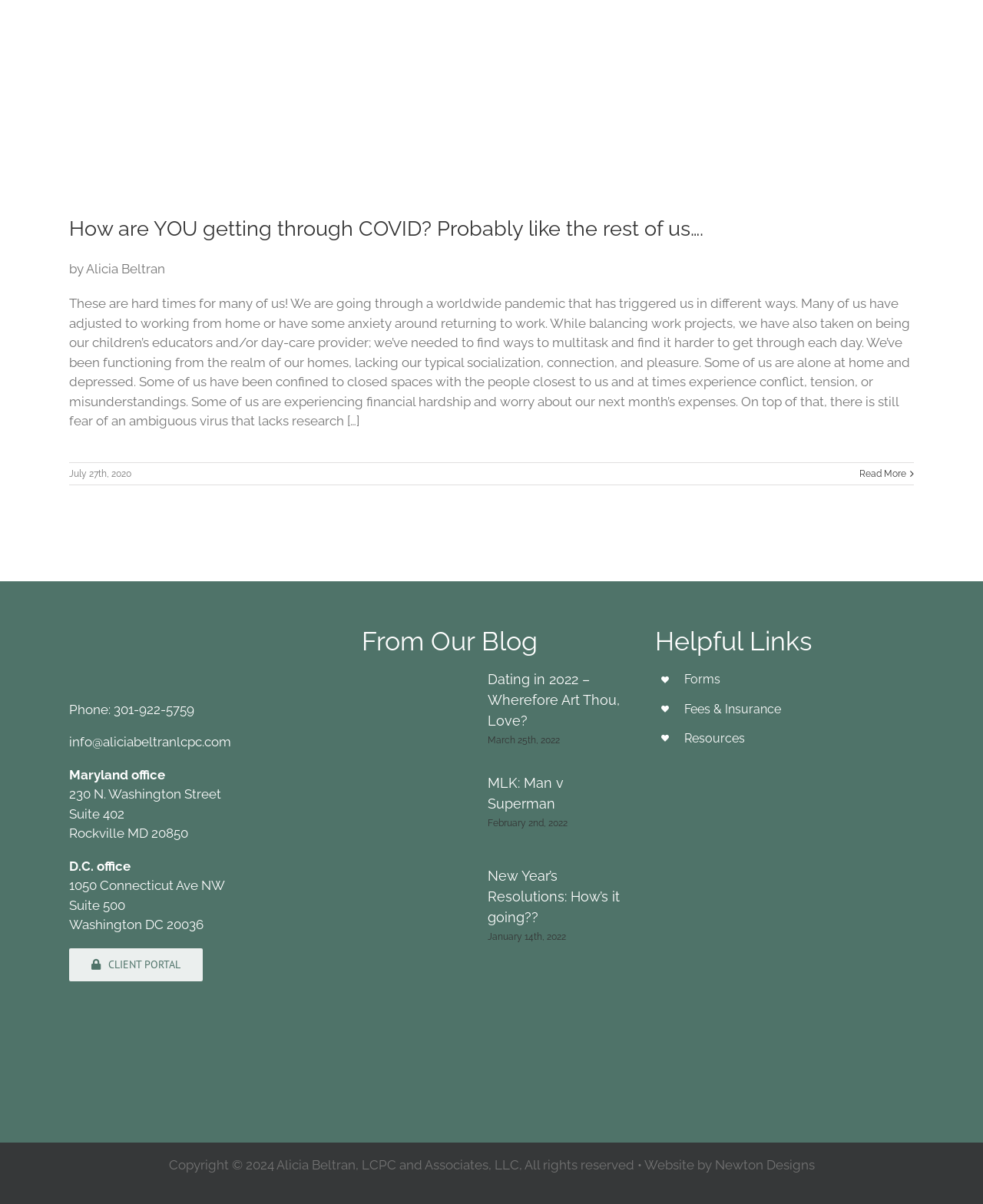What is the address of the Maryland office?
Provide a detailed answer to the question using information from the image.

The address of the Maryland office can be found by looking at the static text elements located below the text 'Maryland office'. The address is composed of three parts: '230 N. Washington Street', 'Suite 402', and 'Rockville MD 20850'.